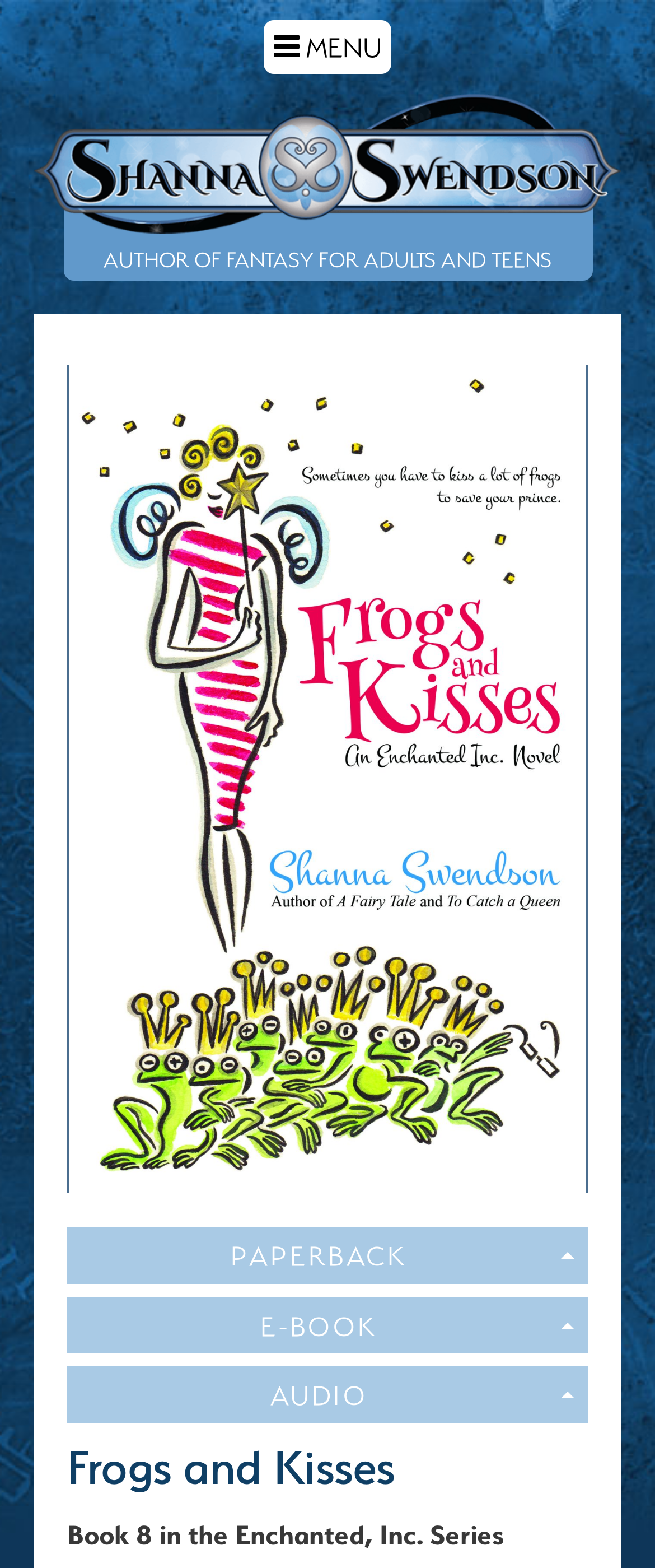Please answer the following question using a single word or phrase: What series is the book part of?

Enchanted, Inc. Series